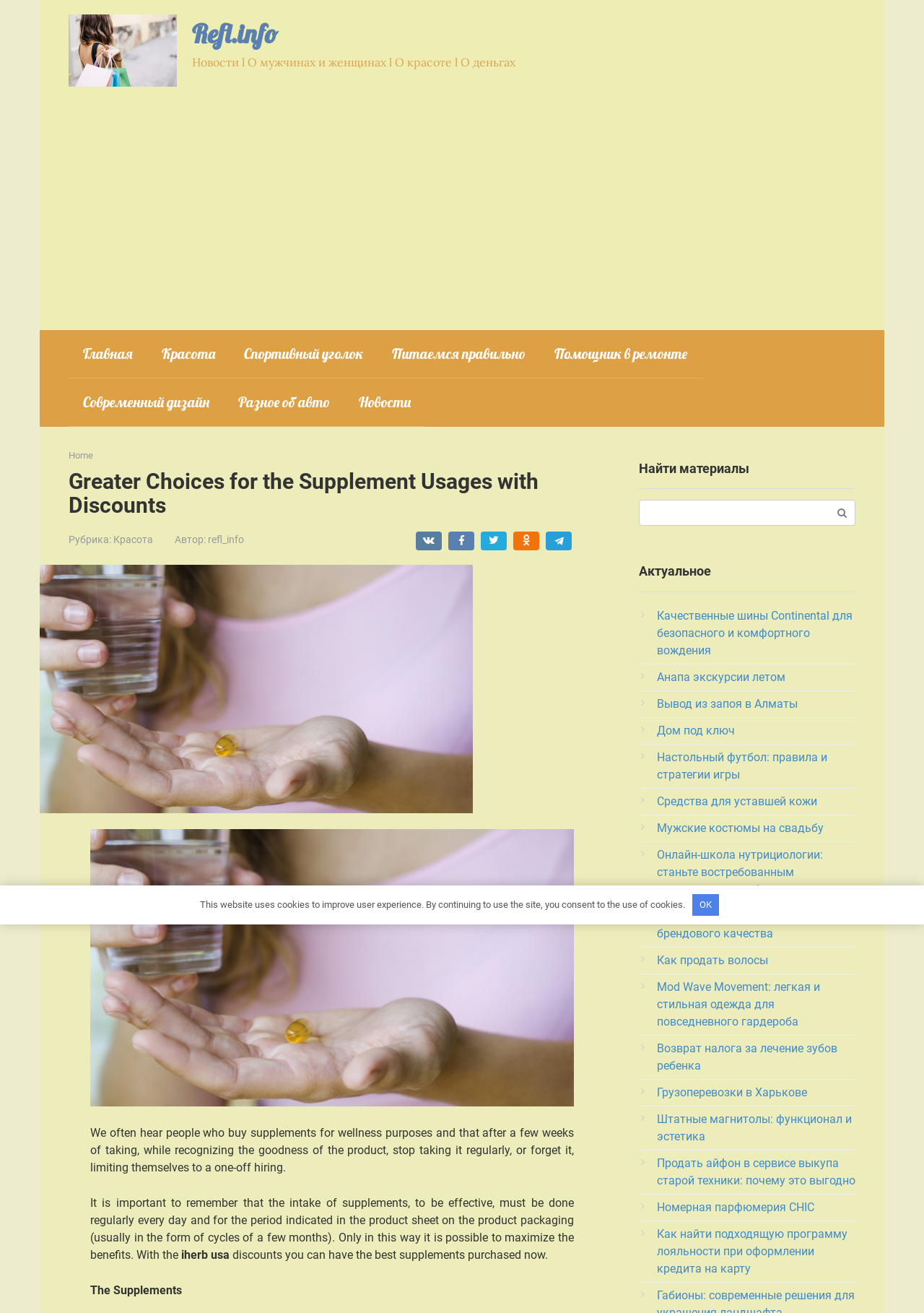Please determine the bounding box coordinates of the element to click in order to execute the following instruction: "Enter email address". The coordinates should be four float numbers between 0 and 1, specified as [left, top, right, bottom].

None